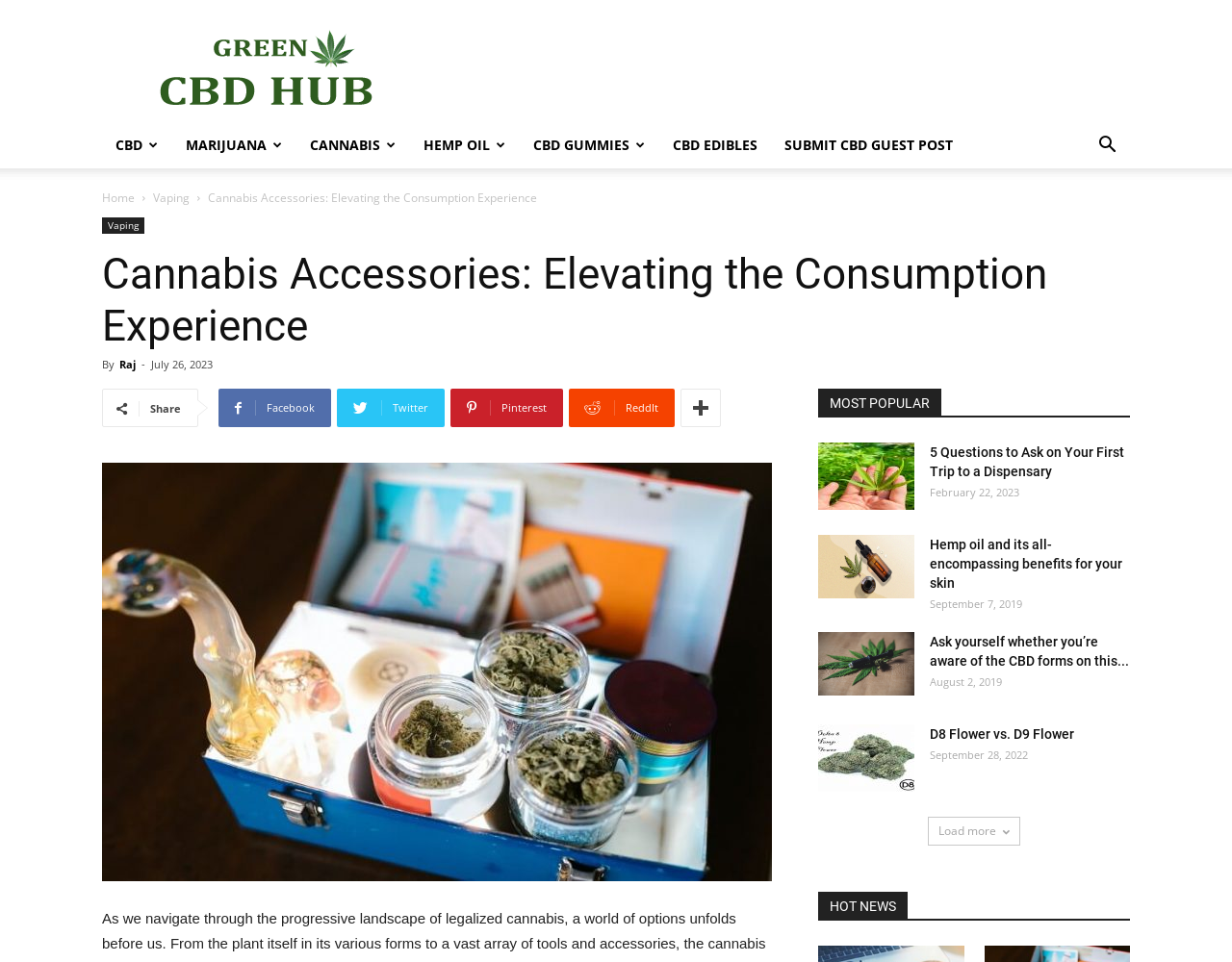Please identify the bounding box coordinates of the element's region that I should click in order to complete the following instruction: "Load more articles". The bounding box coordinates consist of four float numbers between 0 and 1, i.e., [left, top, right, bottom].

[0.753, 0.849, 0.828, 0.879]